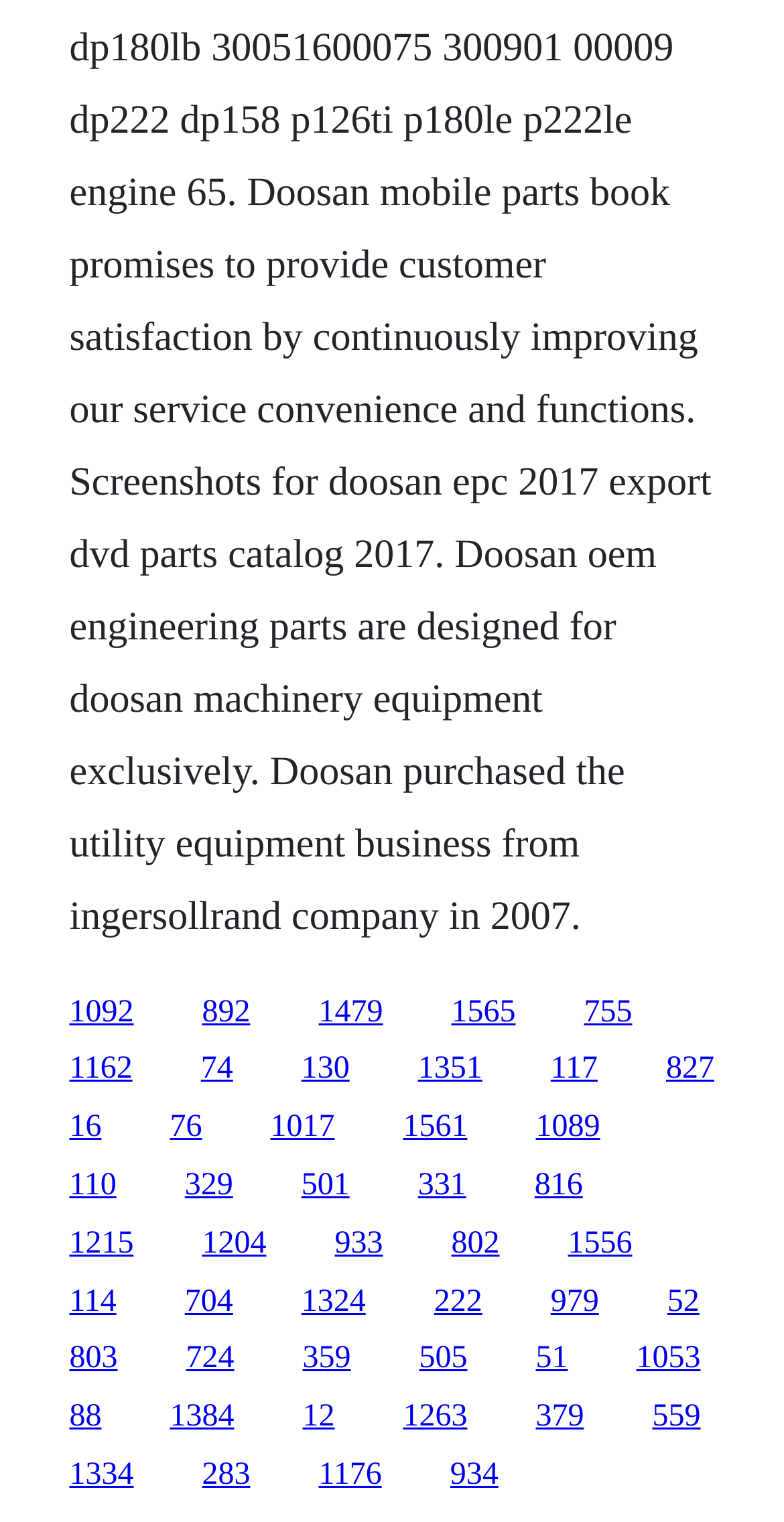Please reply to the following question using a single word or phrase: 
What is the horizontal position of the link '827'?

Rightmost